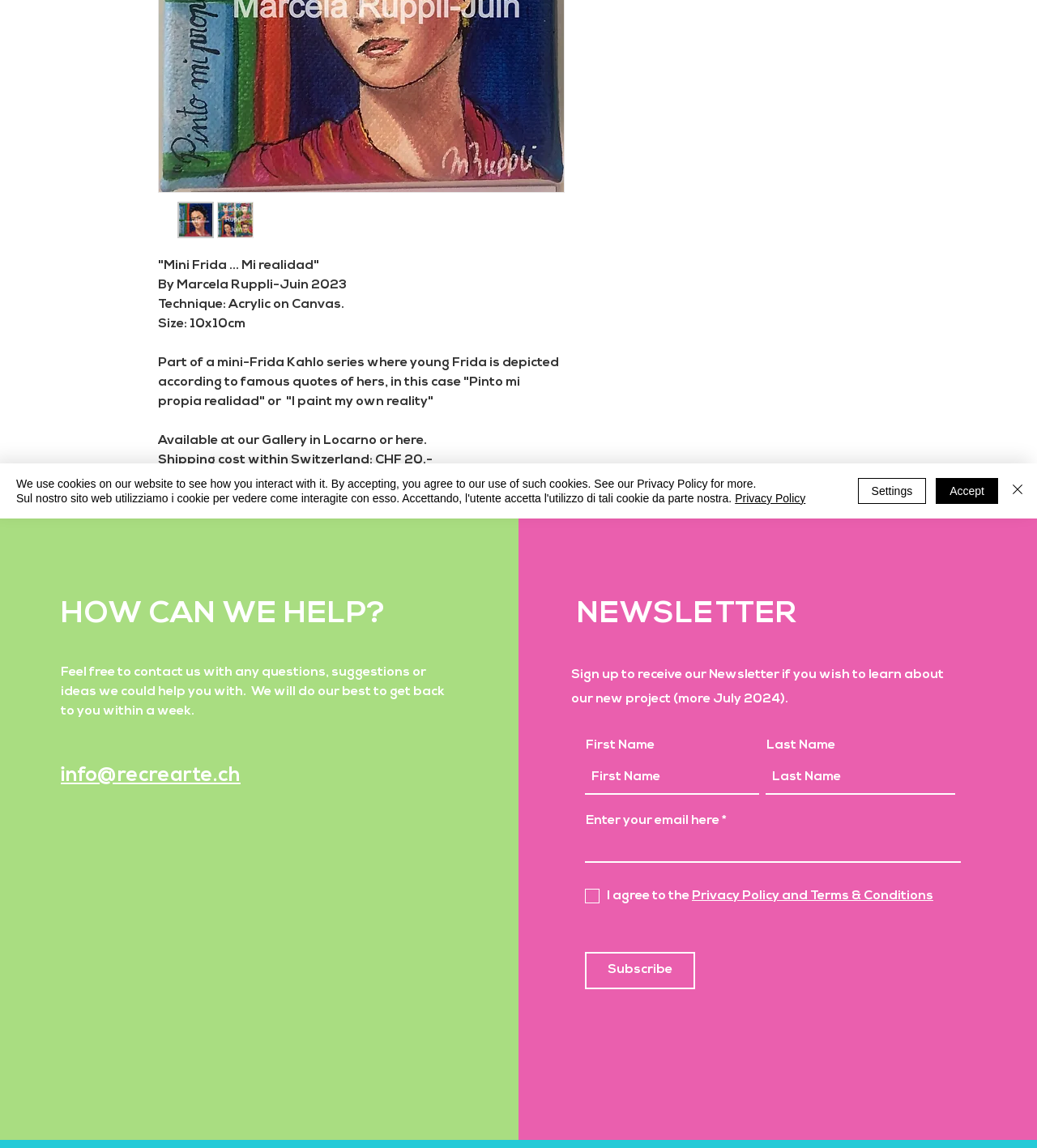Mark the bounding box of the element that matches the following description: "name="first-name" placeholder="First Name"".

[0.564, 0.664, 0.732, 0.692]